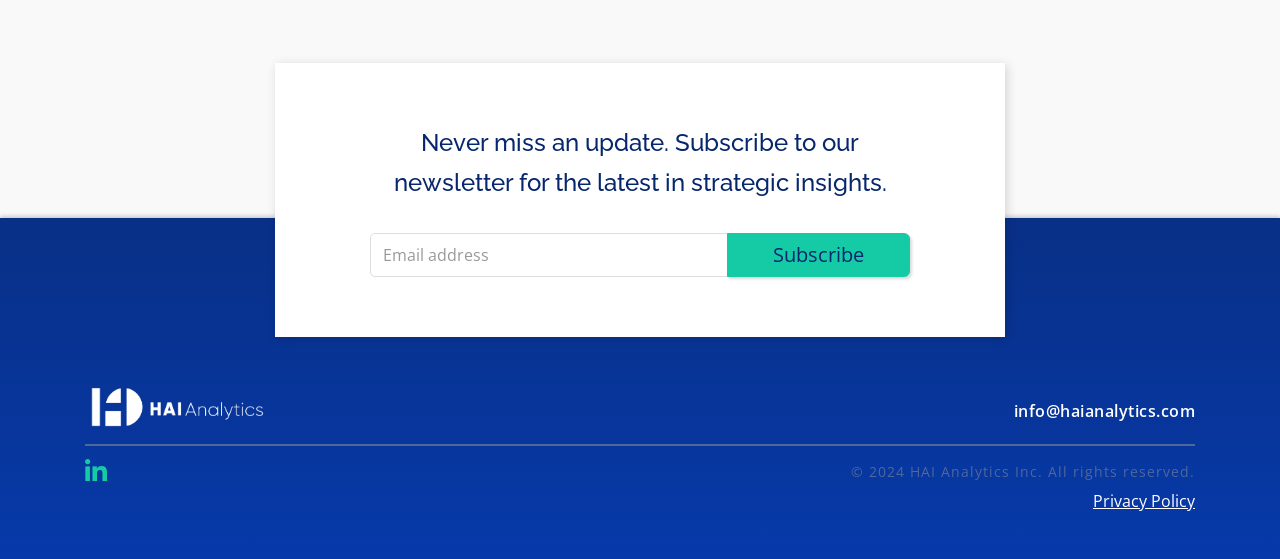How can I contact the company?
Carefully analyze the image and provide a thorough answer to the question.

The contact information can be found in the link element at the top of the page, which has the text 'info@haianalytics.com'.